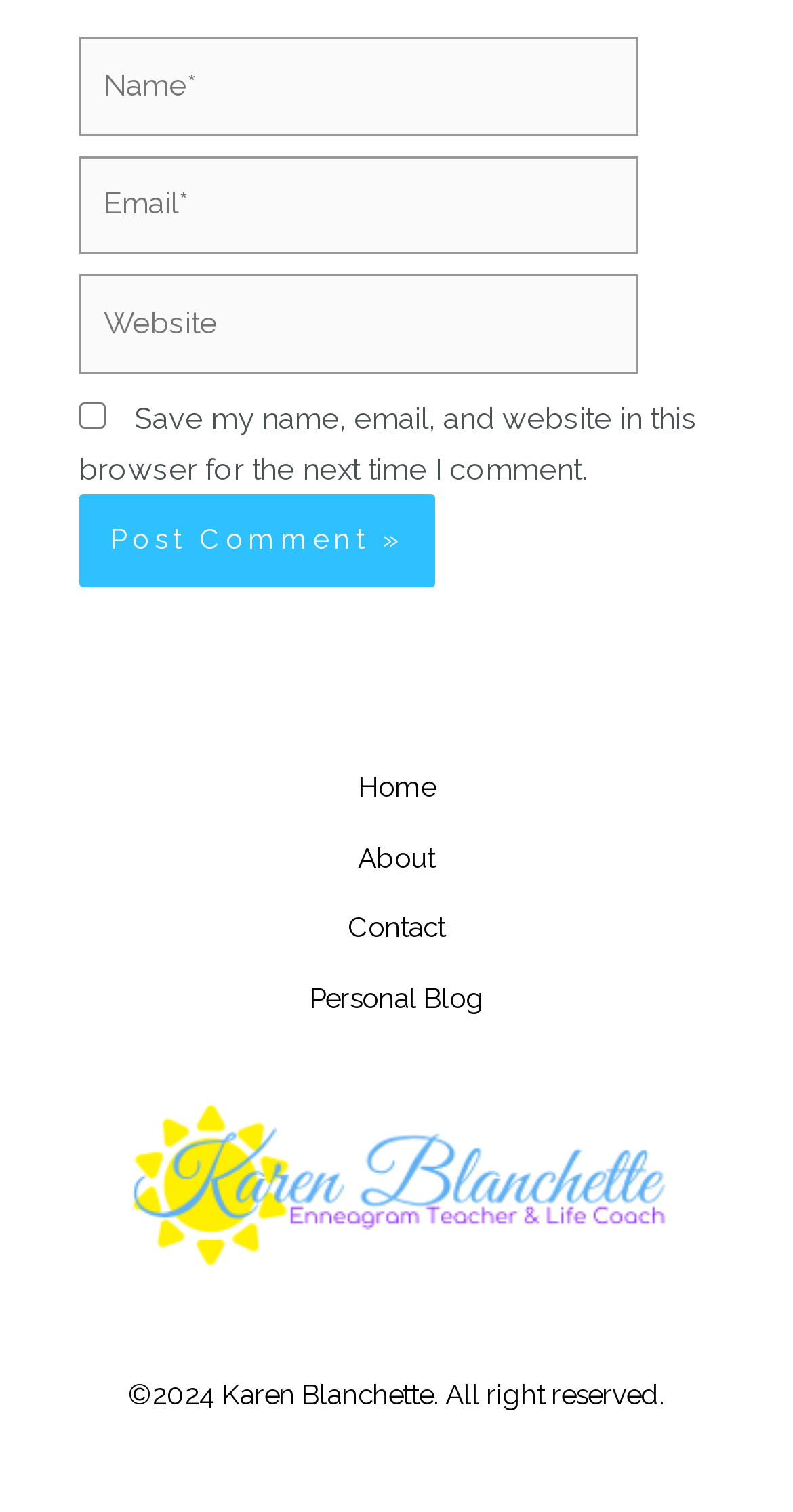What is the purpose of the 'Post Comment »' button?
Please use the image to deliver a detailed and complete answer.

The 'Post Comment »' button is likely used to submit a comment after filling in the required fields, as it is placed below the comment form fields in the webpage.